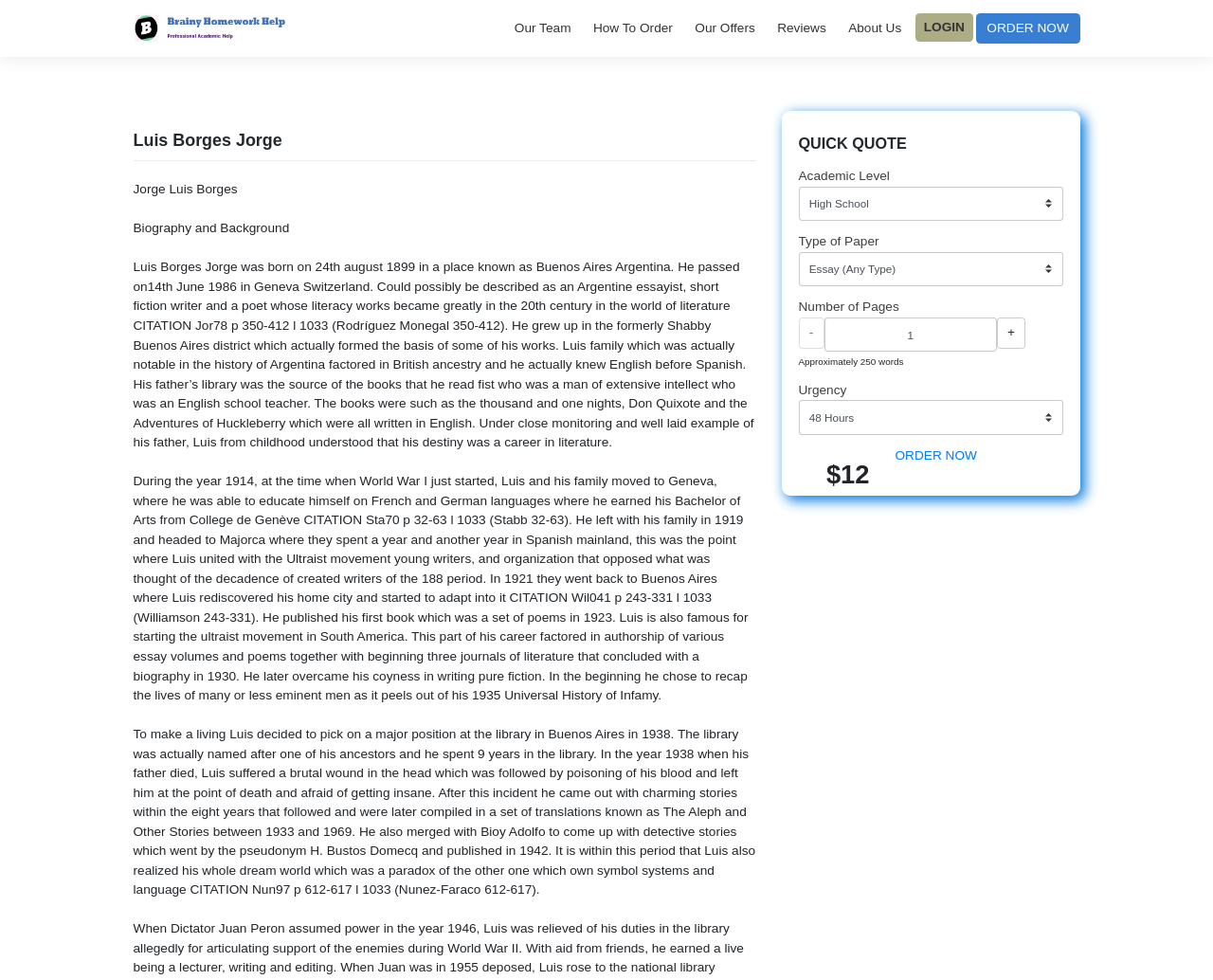Could you highlight the region that needs to be clicked to execute the instruction: "Enter the number of pages"?

[0.755, 0.36, 0.913, 0.399]